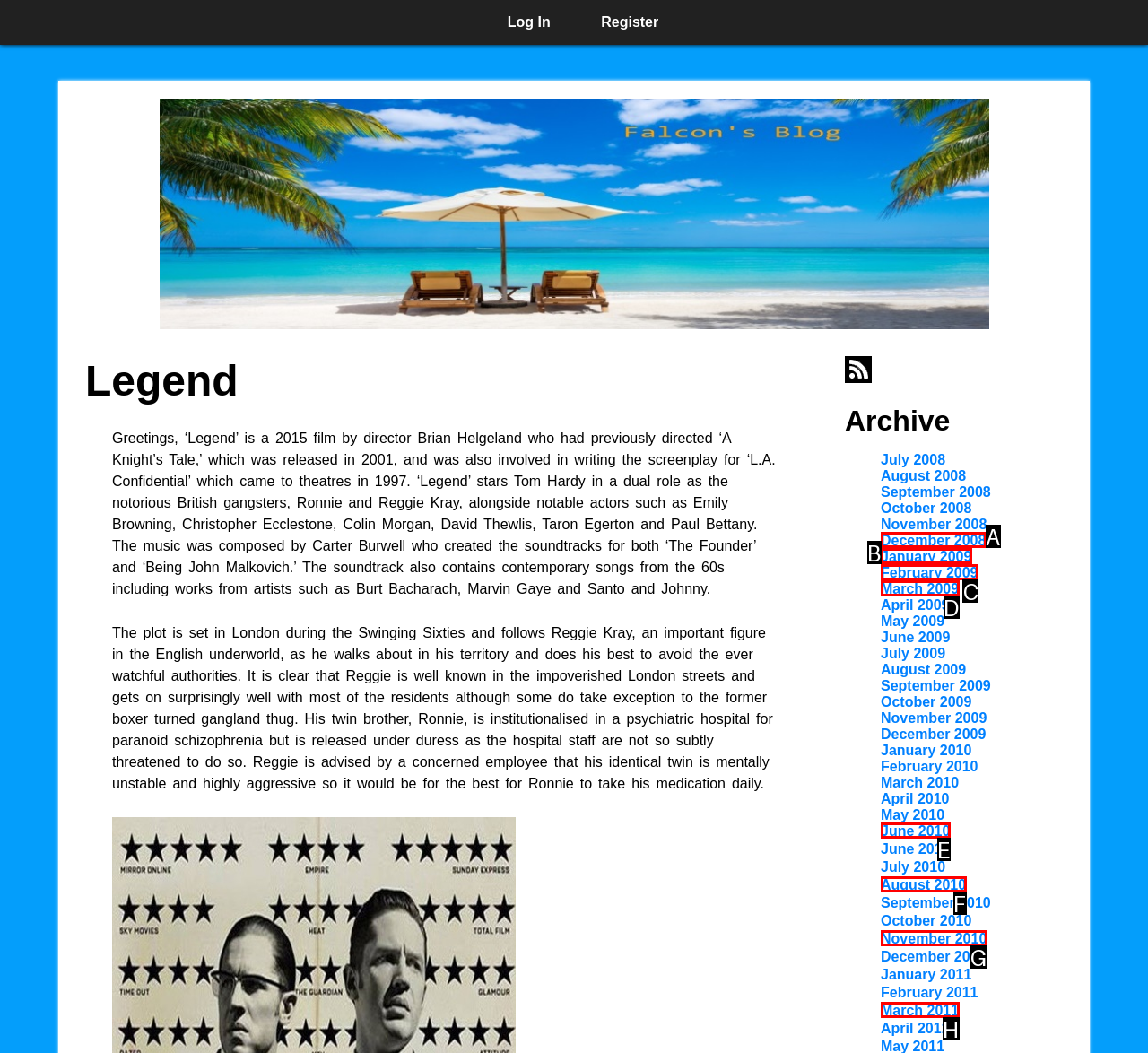Identify the HTML element that matches the description: February 2009. Provide the letter of the correct option from the choices.

C